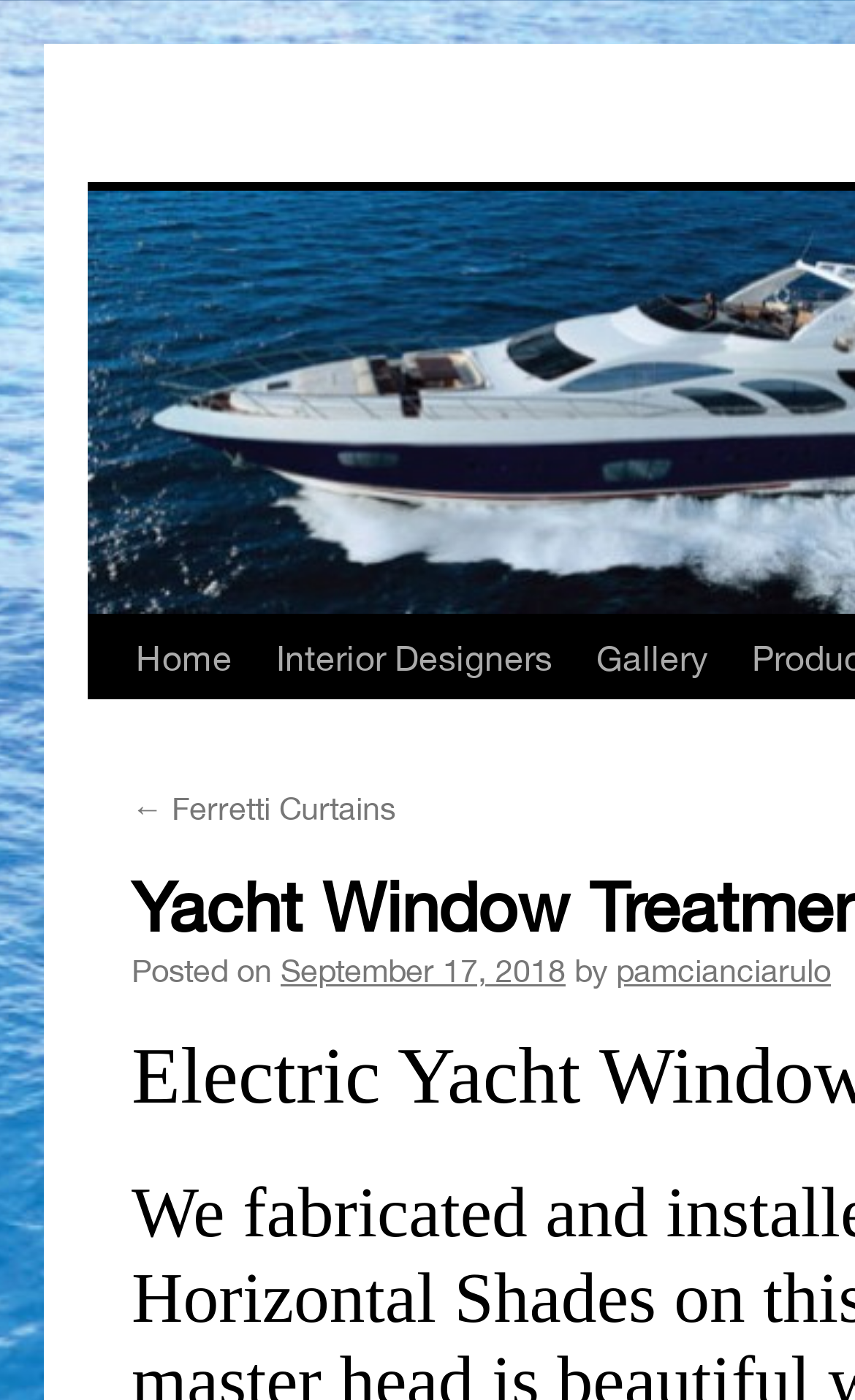What is the name of the yacht window treatment? From the image, respond with a single word or brief phrase.

Ferretti Curtains